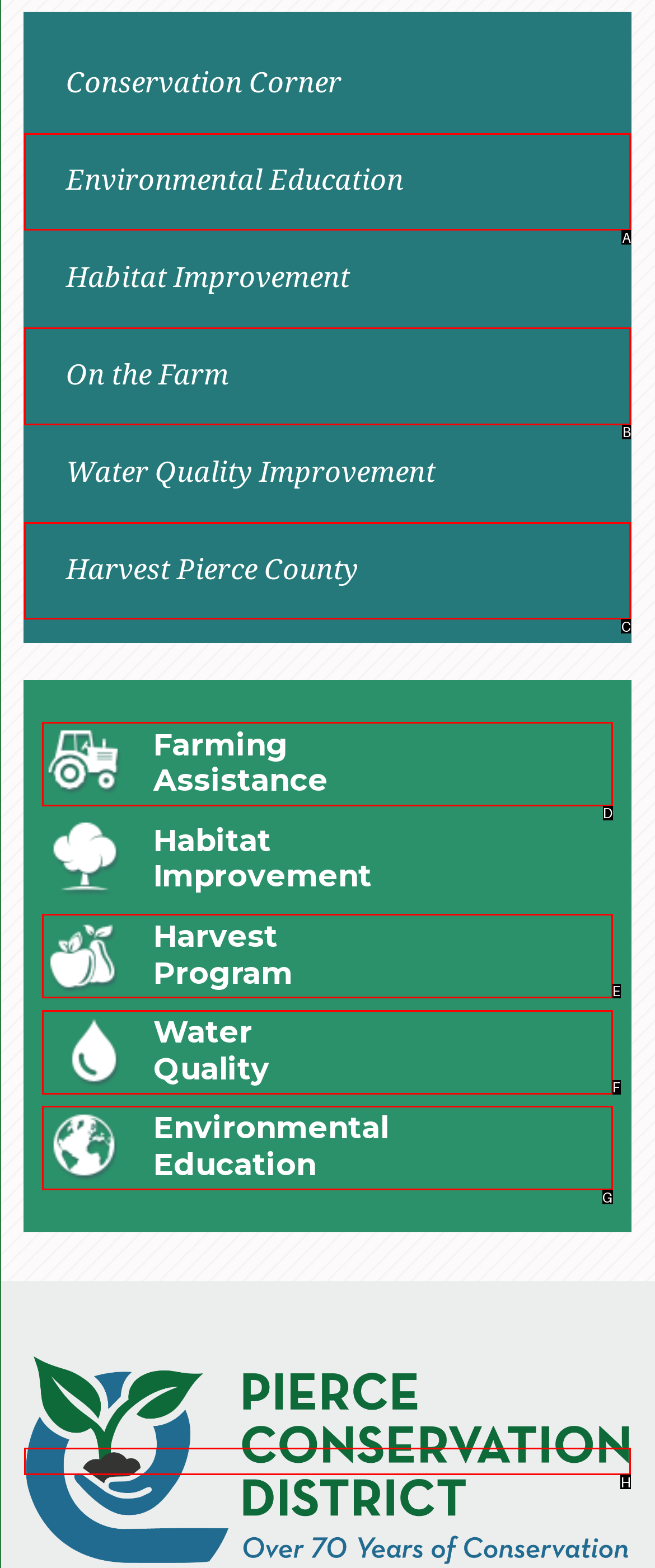Identify the correct choice to execute this task: Visit Environmental Education
Respond with the letter corresponding to the right option from the available choices.

A